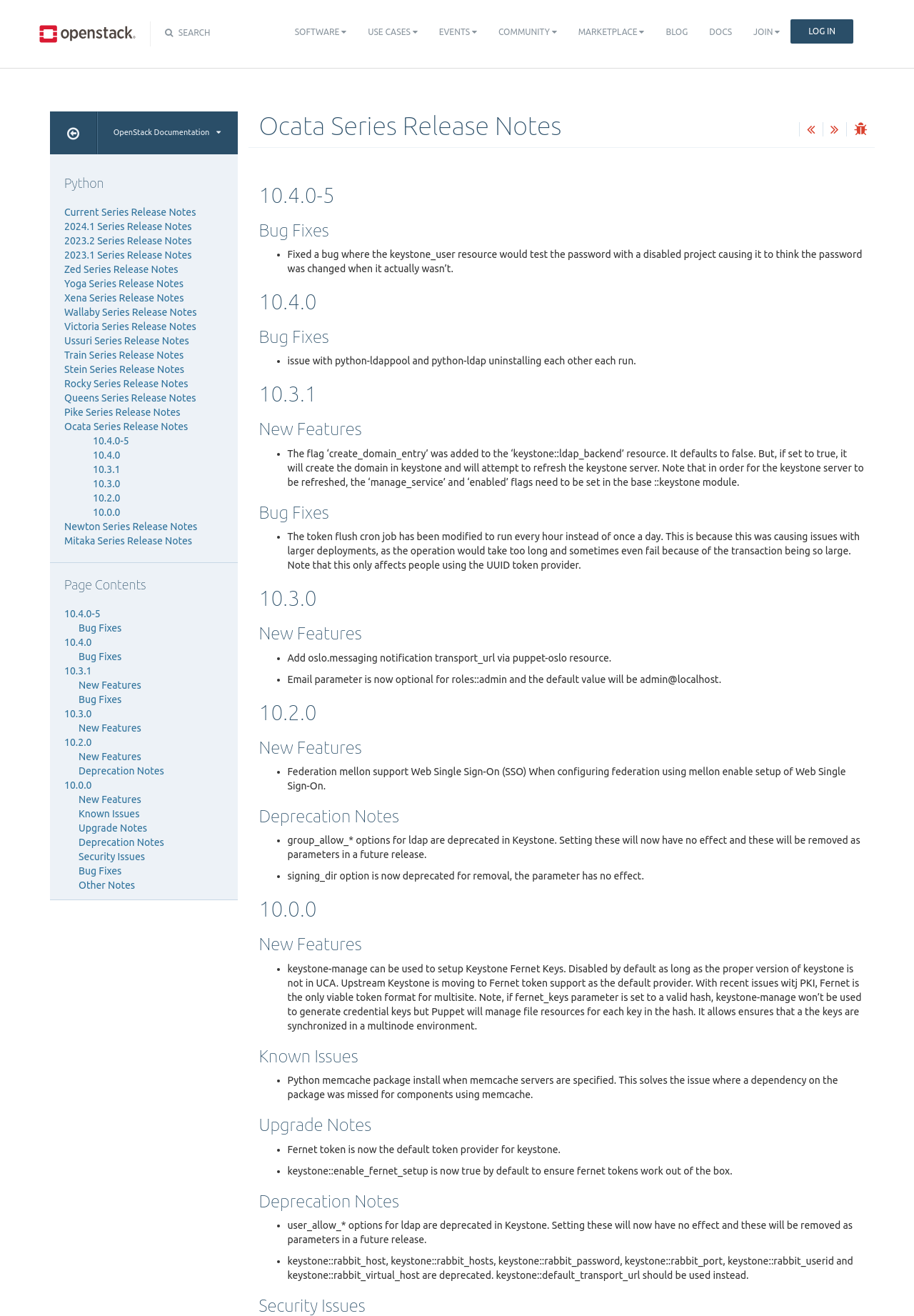Identify the bounding box coordinates of the section to be clicked to complete the task described by the following instruction: "Click the SEARCH button". The coordinates should be four float numbers between 0 and 1, formatted as [left, top, right, bottom].

[0.193, 0.021, 0.23, 0.028]